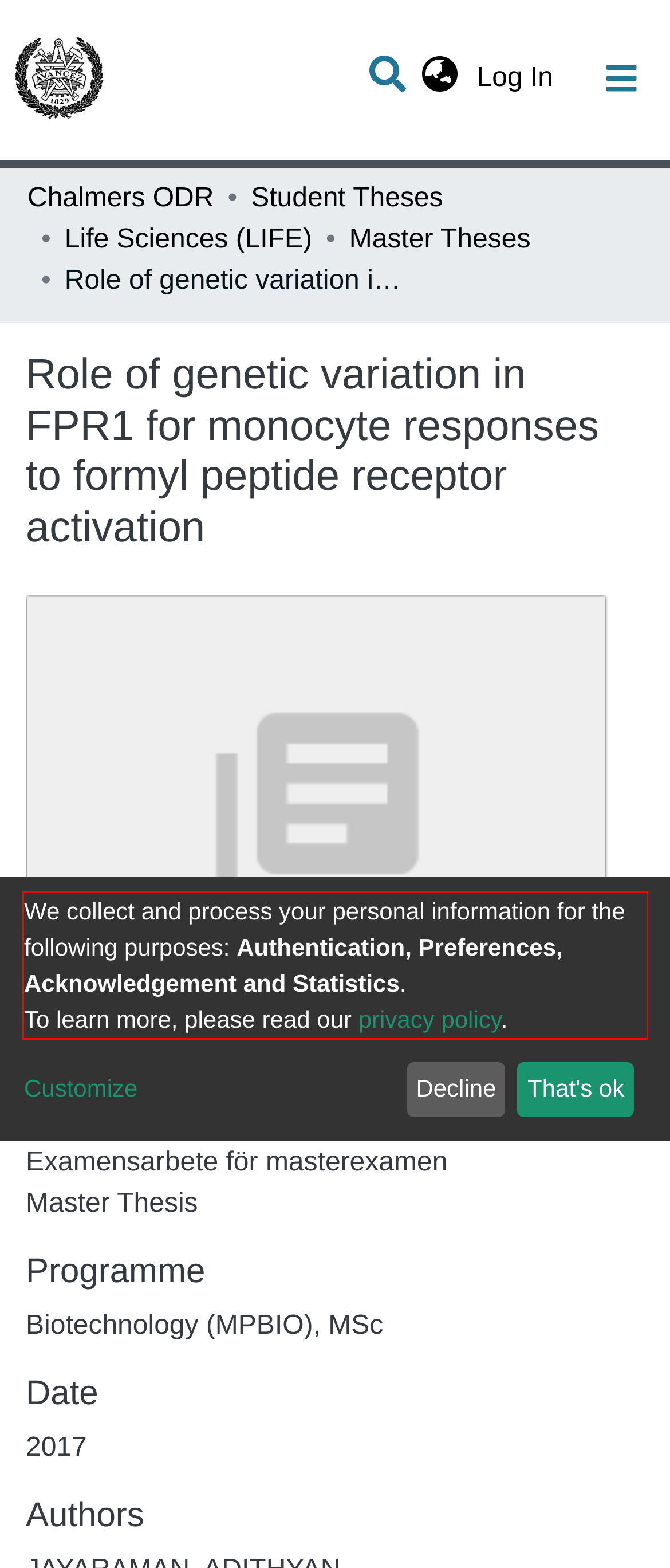Please identify the text within the red rectangular bounding box in the provided webpage screenshot.

We collect and process your personal information for the following purposes: Authentication, Preferences, Acknowledgement and Statistics. To learn more, please read our privacy policy.